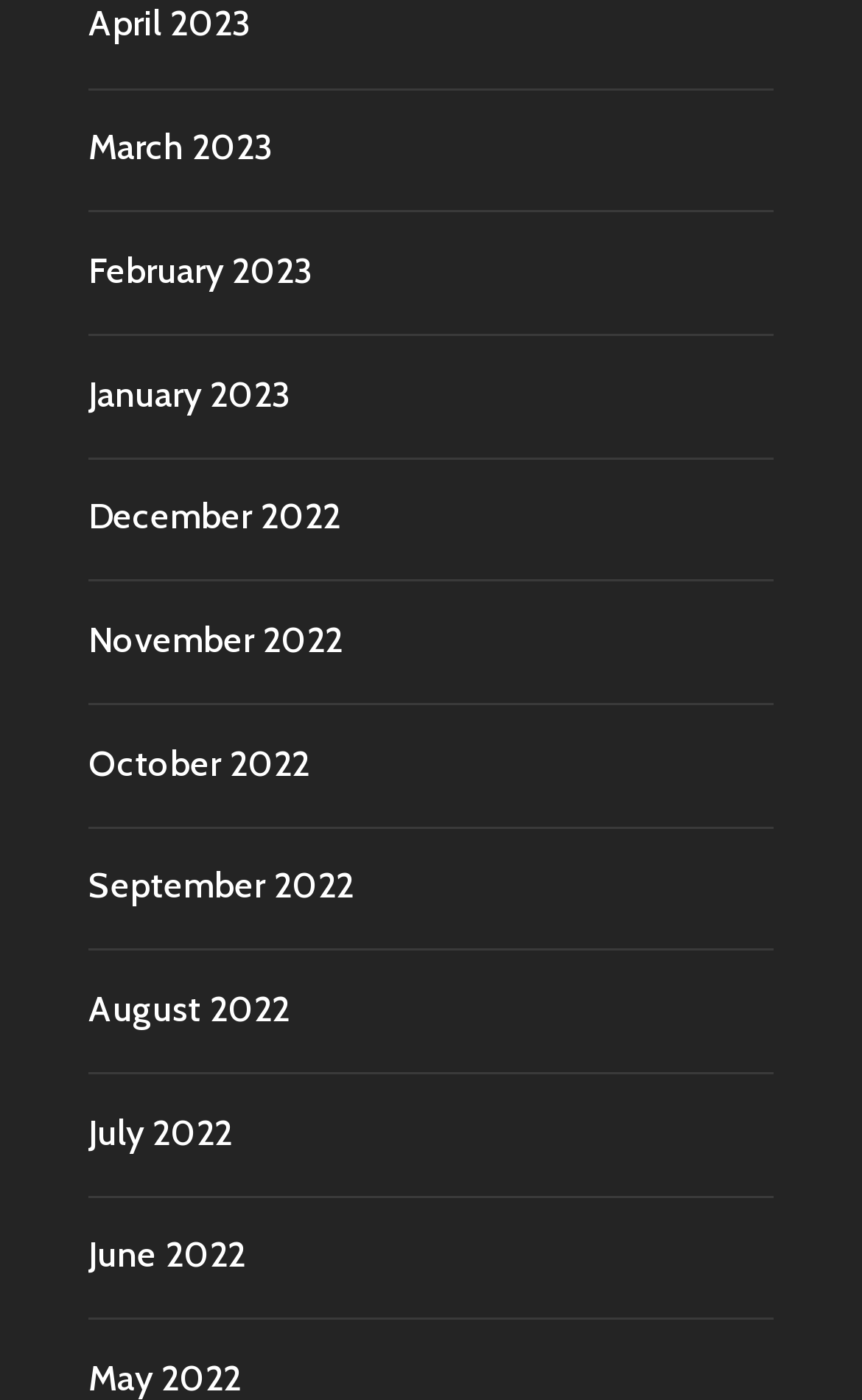Identify the bounding box coordinates of the element to click to follow this instruction: 'View January 2023'. Ensure the coordinates are four float values between 0 and 1, provided as [left, top, right, bottom].

[0.103, 0.266, 0.338, 0.296]